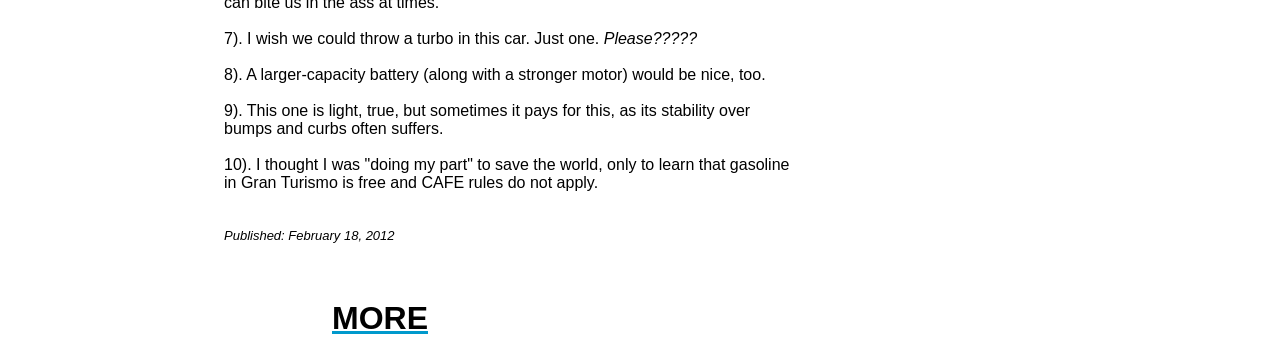Please analyze the image and provide a thorough answer to the question:
What is the date of publication?

I found the publication date by looking at the StaticText element with the text 'Published: February 18, 2012' which is located at the bottom of the webpage.